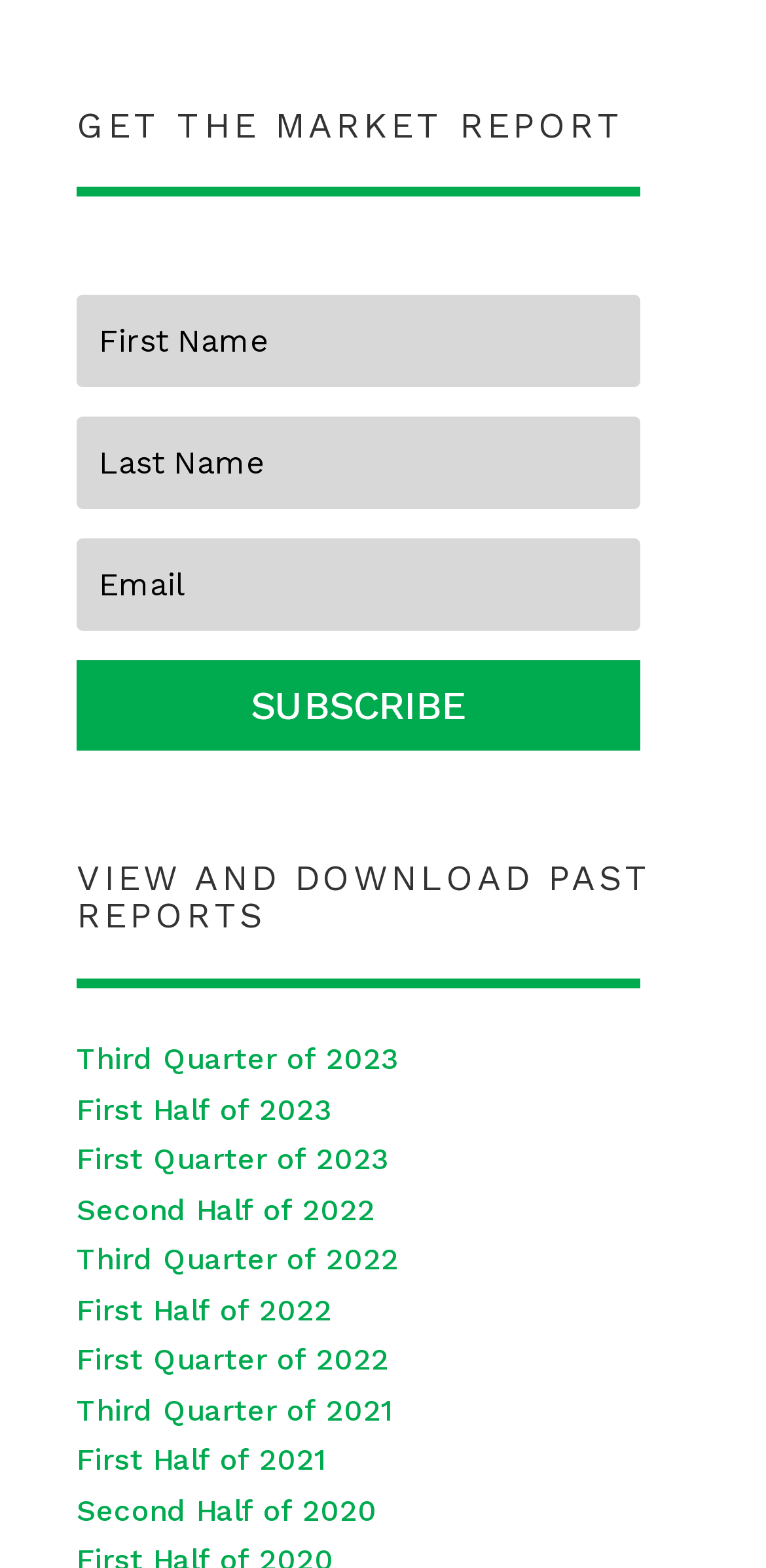Please predict the bounding box coordinates (top-left x, top-left y, bottom-right x, bottom-right y) for the UI element in the screenshot that fits the description: name="et_pb_signup_email" placeholder="Email"

[0.1, 0.343, 0.836, 0.402]